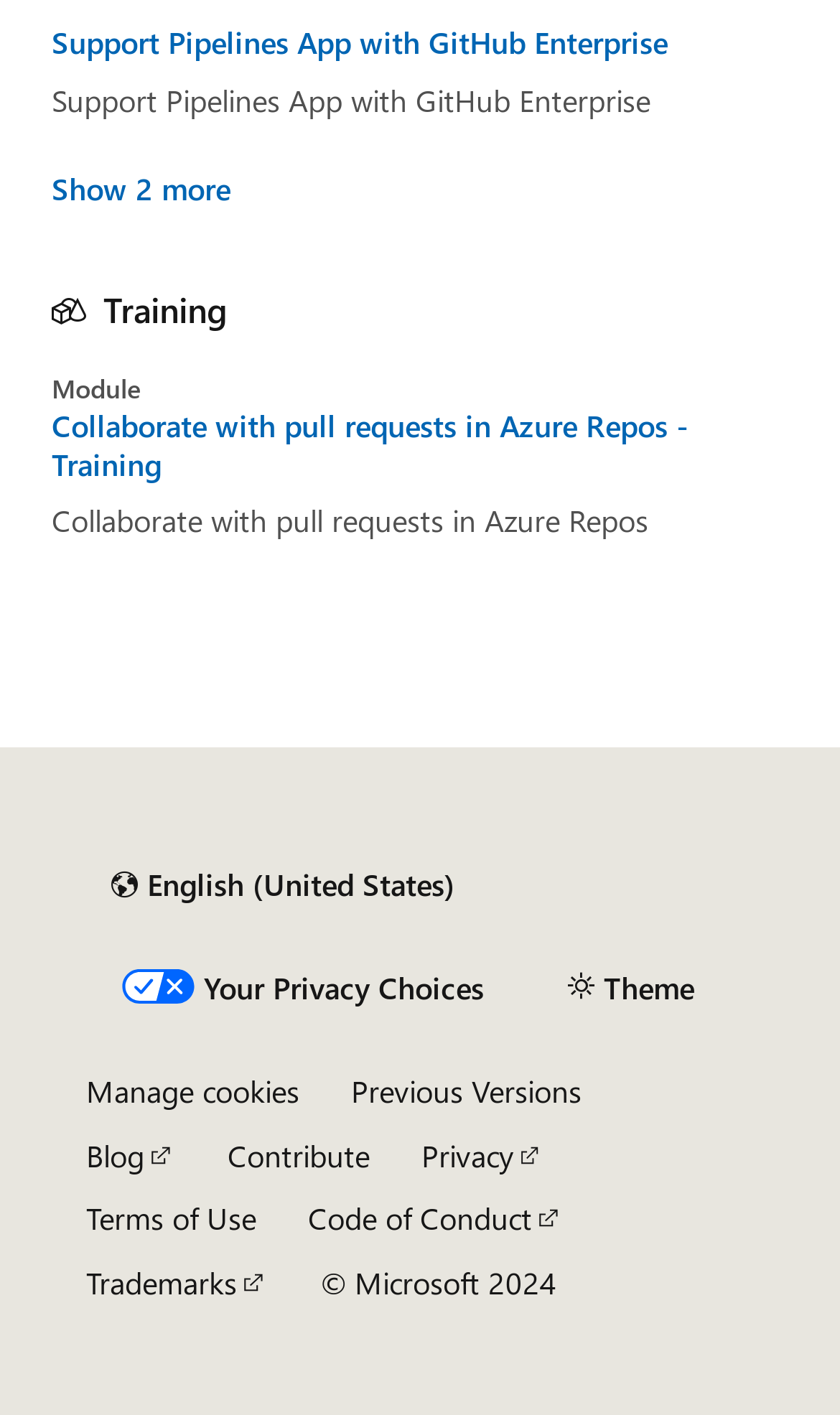Find and indicate the bounding box coordinates of the region you should select to follow the given instruction: "Select a different language from the content language selector".

[0.103, 0.602, 0.571, 0.649]